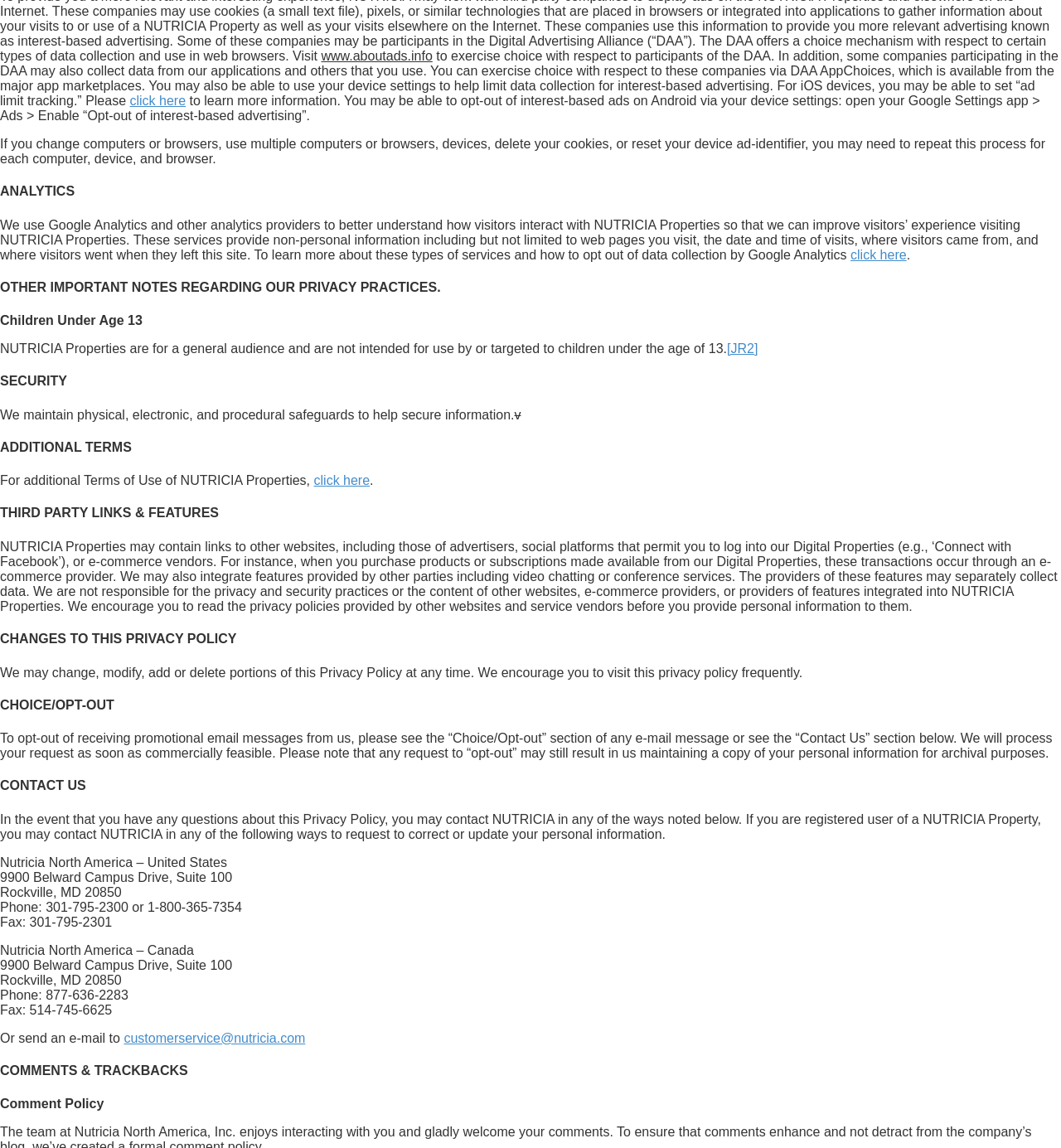Please answer the following question using a single word or phrase: 
How can users contact NUTRICIA for questions about this Privacy Policy?

Via phone, fax, or email